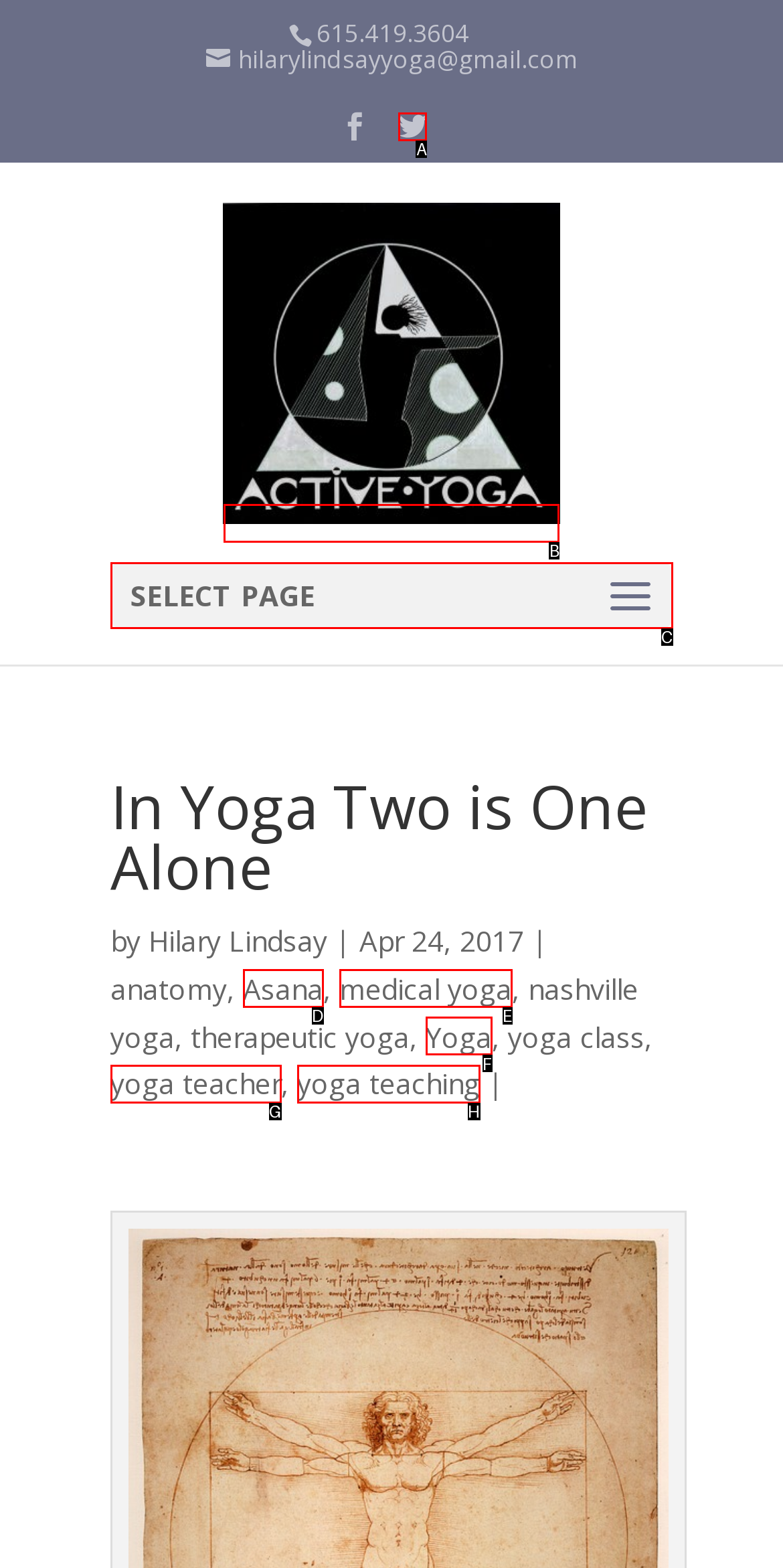Find the option that fits the given description: parent_node: SELECT PAGE
Answer with the letter representing the correct choice directly.

B